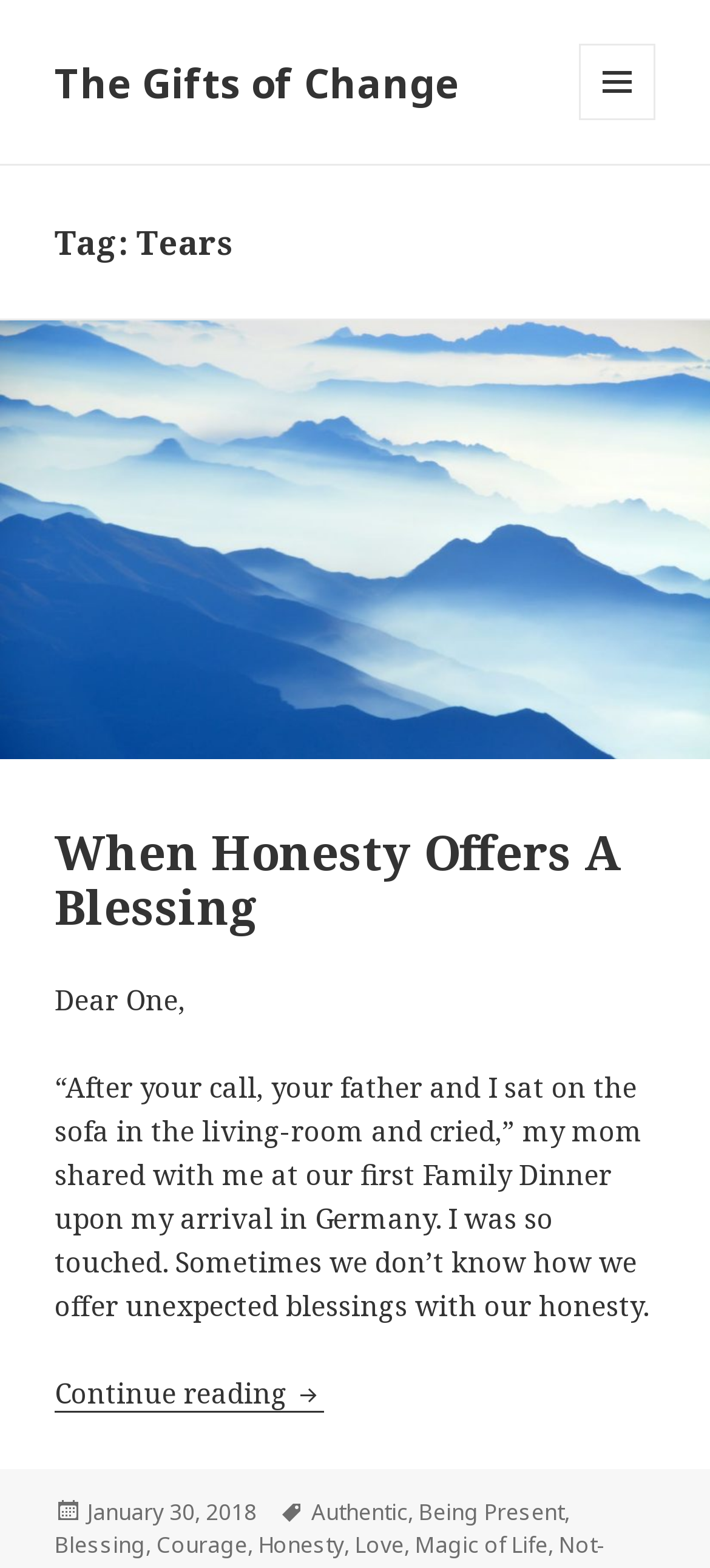Identify the bounding box coordinates of the region that needs to be clicked to carry out this instruction: "go to home page". Provide these coordinates as four float numbers ranging from 0 to 1, i.e., [left, top, right, bottom].

None